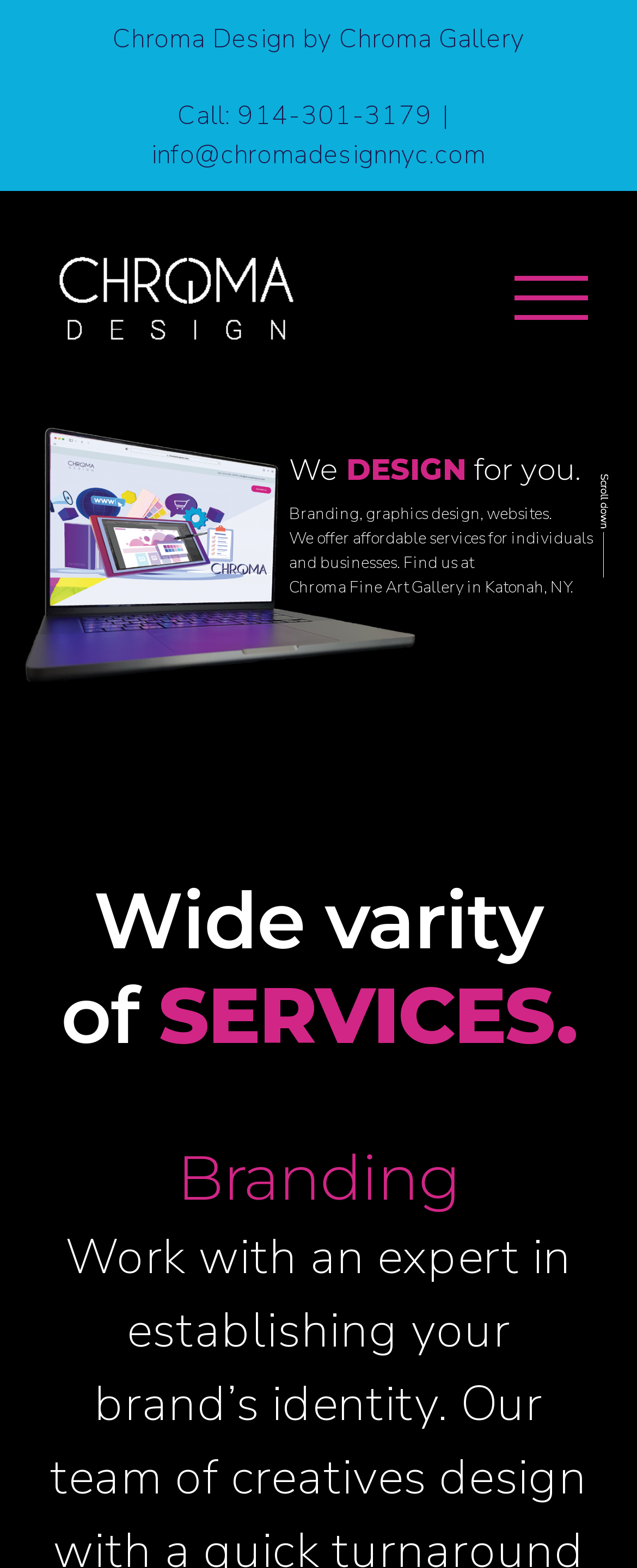What is the variety of services they provide?
Using the image, elaborate on the answer with as much detail as possible.

I found the variety of services by looking at the heading element that says 'Wide varity of SERVICES.' located at the bottom of the page, which suggests that they offer a range of services.